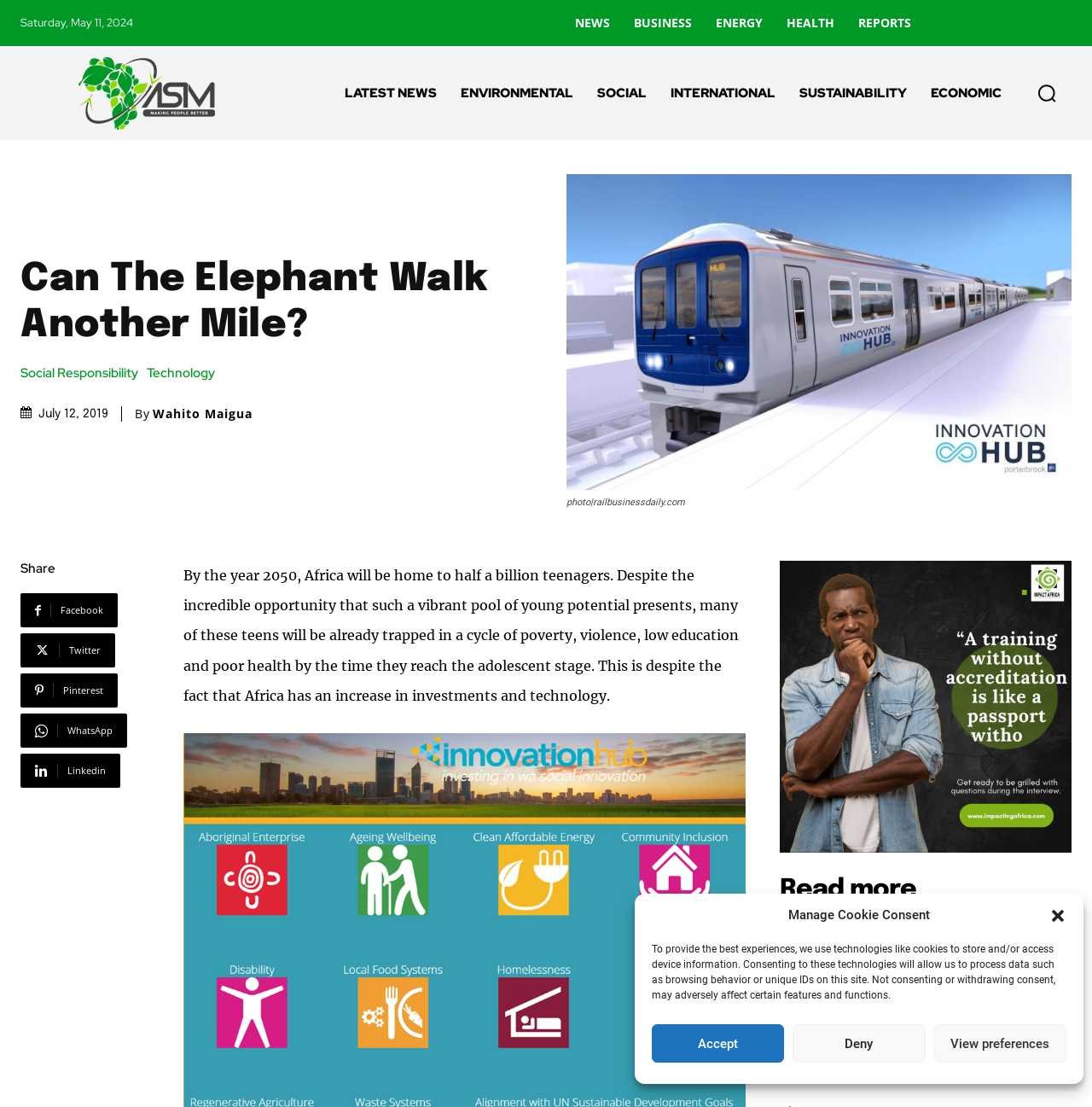Please determine the main heading text of this webpage.

Can The Elephant Walk Another Mile?